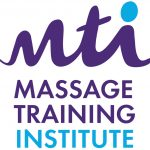Detail the scene shown in the image extensively.

The image features the logo of the Massage Training Institute (MTI). The design incorporates vivid purple lettering for "mti" in a stylized font, emphasizing a modern and approachable aesthetic. Below, the full name "MASSAGE TRAINING INSTITUTE" is displayed in a bold, clear typeface with a bright blue hue that contrasts well against the white background. This visual representation is likely aimed at promoting the institute's commitment to professional massage training and education, appealing to potential students and clients alike. The logo embodies professionalism and reinforces the institute's branding in the field of massage therapy training.